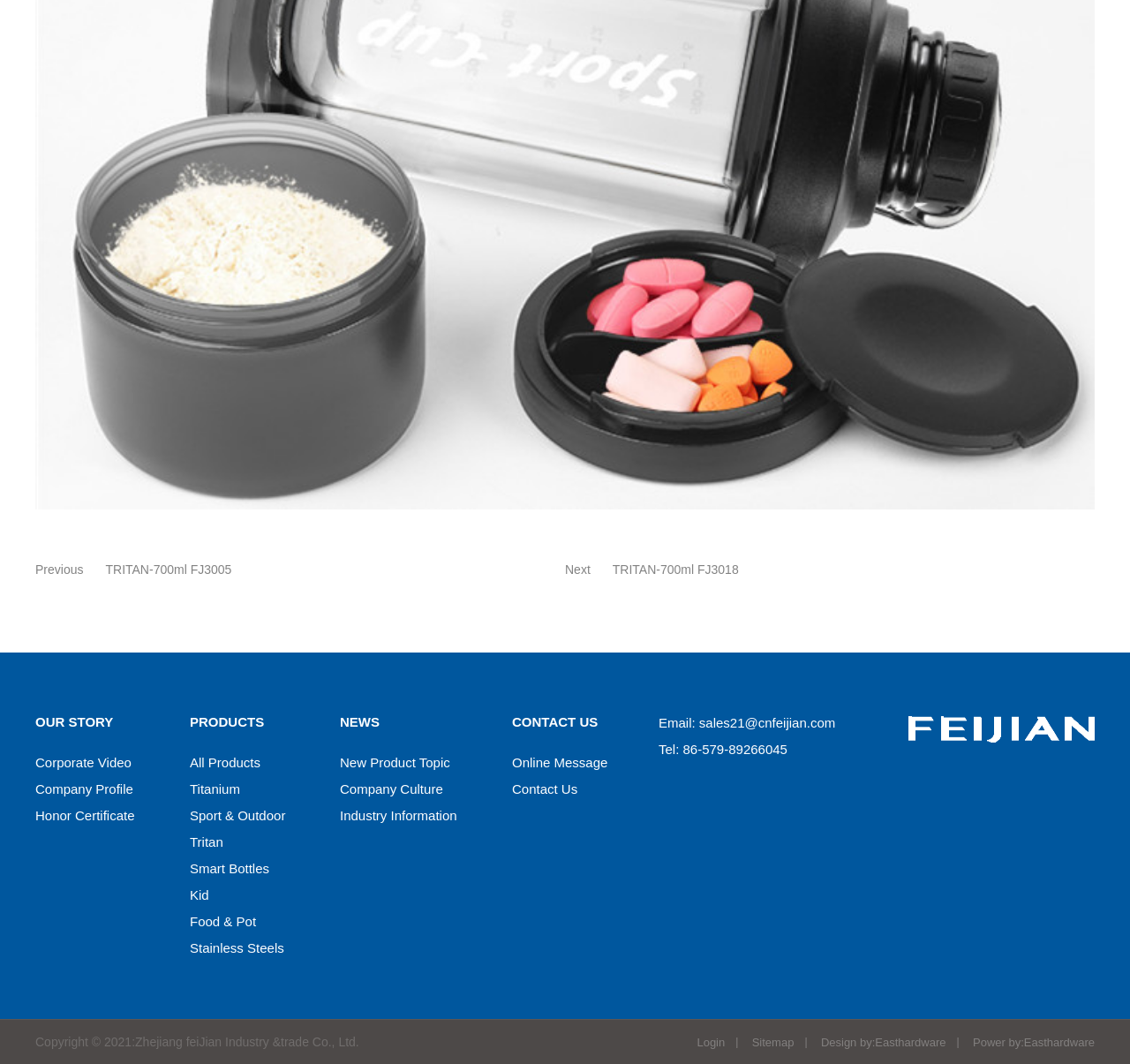Given the element description Sitemap, identify the bounding box coordinates for the UI element on the webpage screenshot. The format should be (top-left x, top-left y, bottom-right x, bottom-right y), with values between 0 and 1.

[0.663, 0.973, 0.705, 0.987]